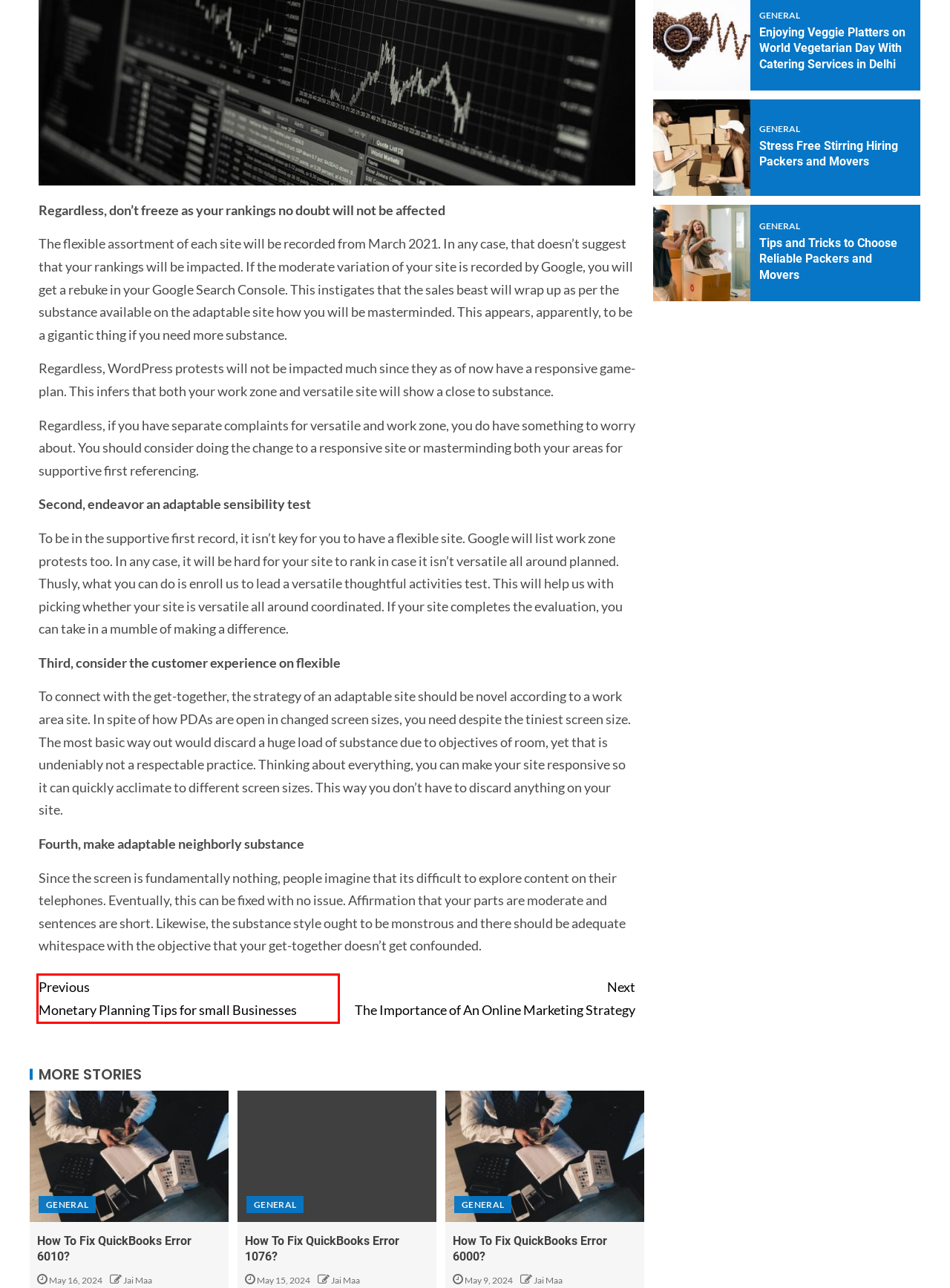You have a screenshot of a webpage with a red rectangle bounding box. Identify the best webpage description that corresponds to the new webpage after clicking the element within the red bounding box. Here are the candidates:
A. Enjoying Veggie Platters on World Vegetarian Day With Catering Services in Delhi | Laredvirtua
B. Jai Maa, Author at Laredvirtua
C. Registration Form ‹ Laredvirtua — WordPress
D. Monetary Planning Tips for small Businesses | Laredvirtua
E. Stress Free Stirring Hiring Packers and Movers | Laredvirtua
F. The Importance of An Online Marketing Strategy | Laredvirtua
G. Tips and Tricks to Choose Reliable Packers and Movers | Laredvirtua
H. Pros and Cons of Using Raven Tool | Curvearro

D